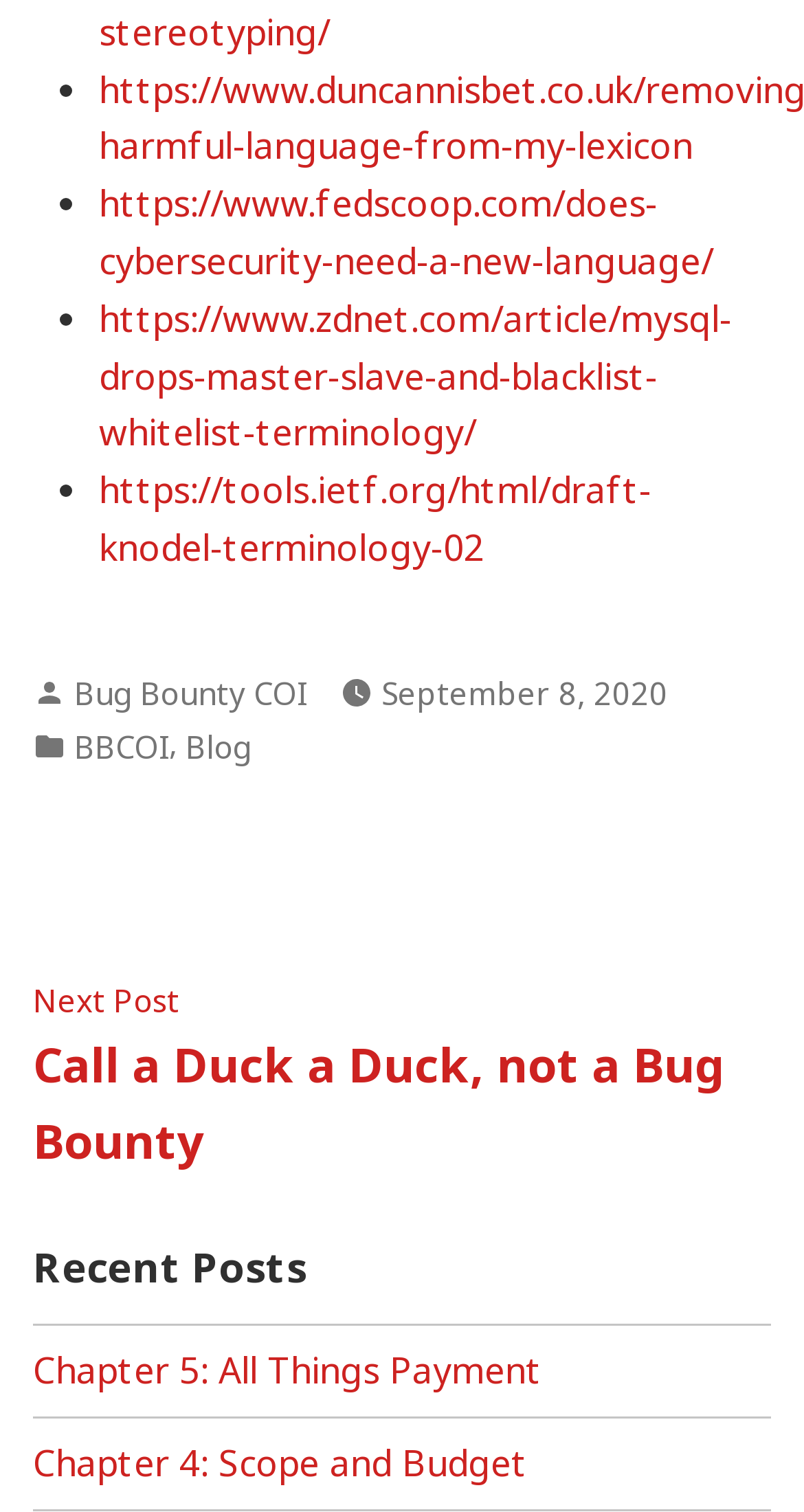Find the bounding box coordinates for the HTML element described in this sentence: "Bug Bounty COI". Provide the coordinates as four float numbers between 0 and 1, in the format [left, top, right, bottom].

[0.092, 0.445, 0.382, 0.472]